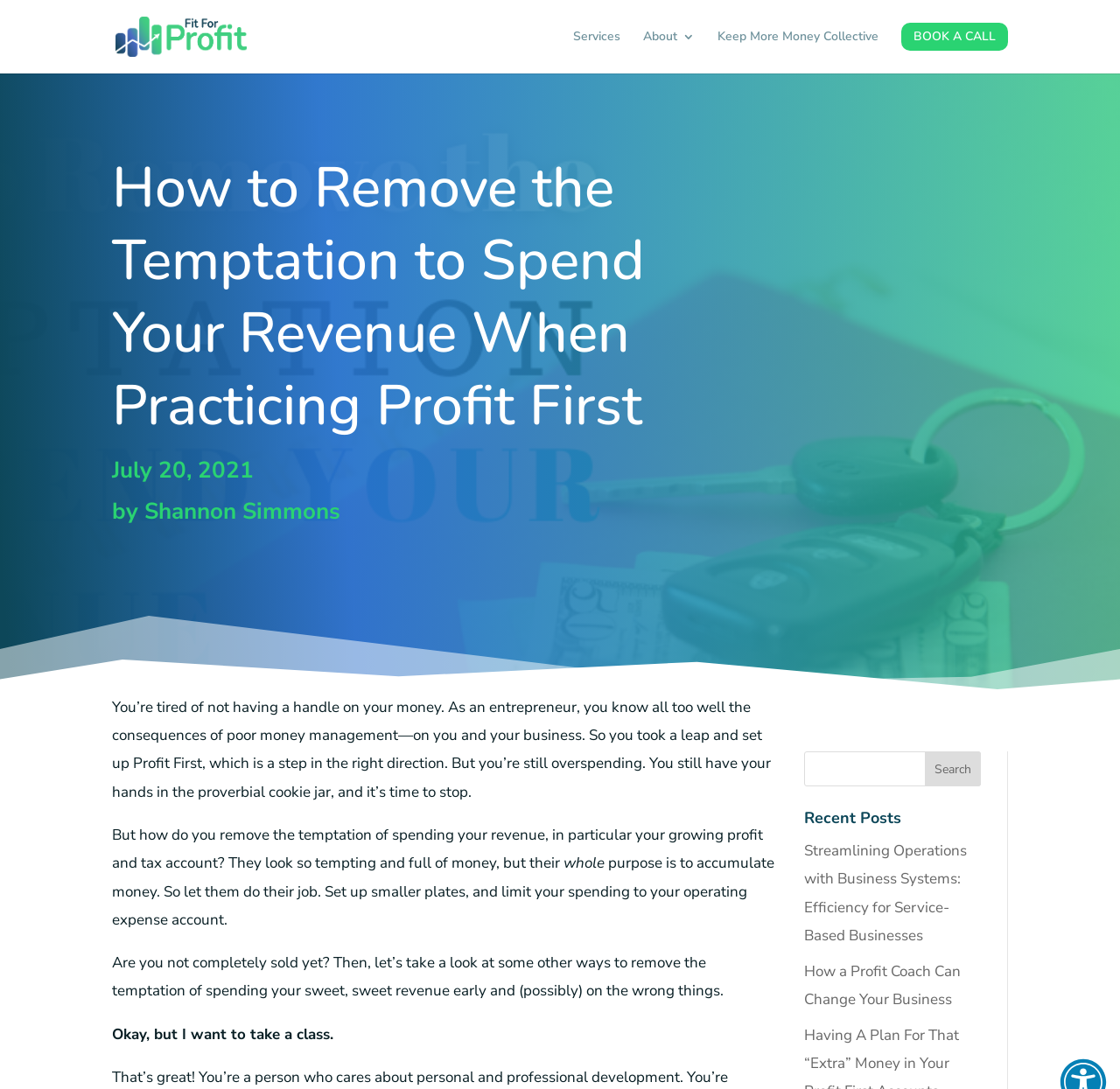Identify the bounding box coordinates of the section that should be clicked to achieve the task described: "Read the 'Recent Posts'".

[0.718, 0.743, 0.876, 0.769]